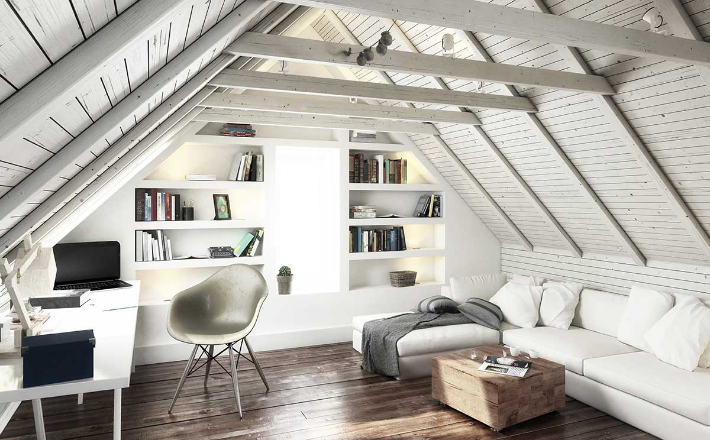Create an extensive and detailed description of the image.

The image depicts a beautifully designed attic conversion that showcases the potential for transforming underutilized spaces into inviting living areas. The room features a stylish, light-filled environment with sloped ceilings and exposed wooden beams, enhancing the sense of openness. 

On one side, a modern workstation is set up with a sleek desk and computer, ideal for productive home office activities. Adjacent to it, a cozy seating area includes a plush white sofa adorned with soft cushions and a warm throw, providing comfort for relaxation. A rustic wooden coffee table adds a charming touch, grounding the space with natural materials.

The walls are lined with built-in shelves, displaying an array of books and decorative items, emphasizing a personalized aesthetic. A large window invites natural light, brightening the room and creating a welcoming atmosphere. Overall, this attic conversion epitomizes the advantages of maximizing living space while creating a functional and stylish home environment.